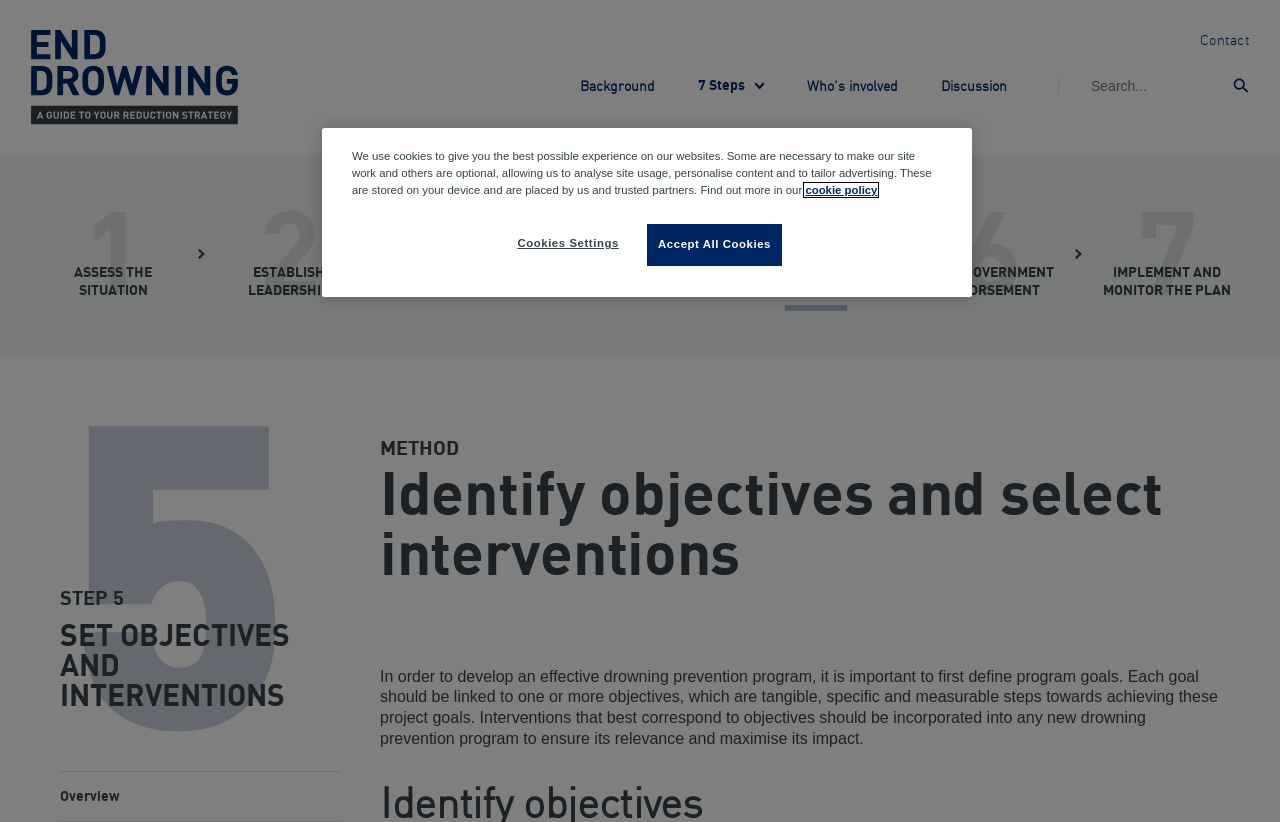What is the purpose of defining program goals?
Answer the question with detailed information derived from the image.

According to the webpage, defining program goals is important to develop an effective drowning prevention program. This is because each goal should be linked to one or more objectives, which are tangible, specific, and measurable steps towards achieving these project goals.